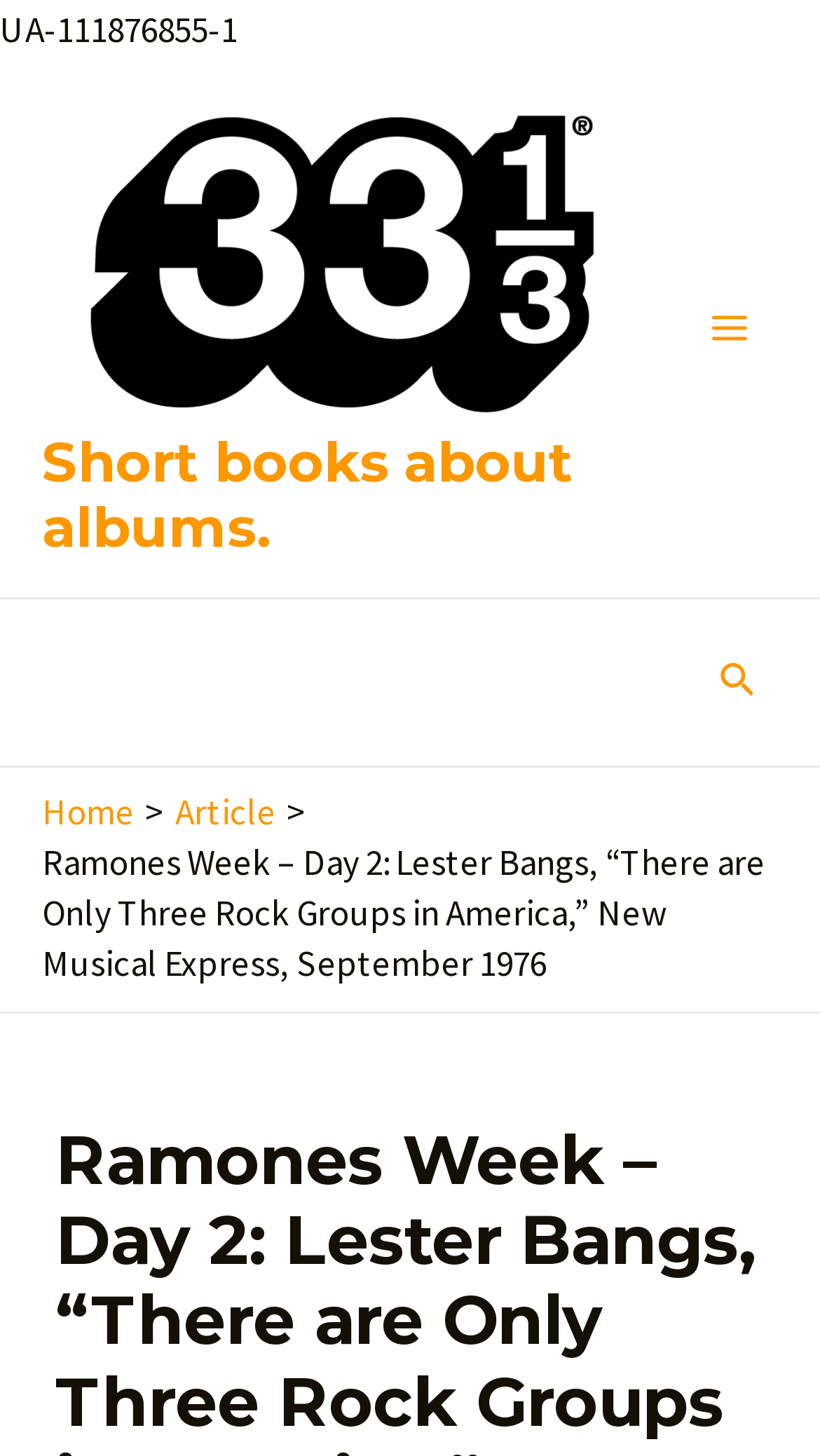Please answer the following question using a single word or phrase: 
What is the text on the button?

Main Menu